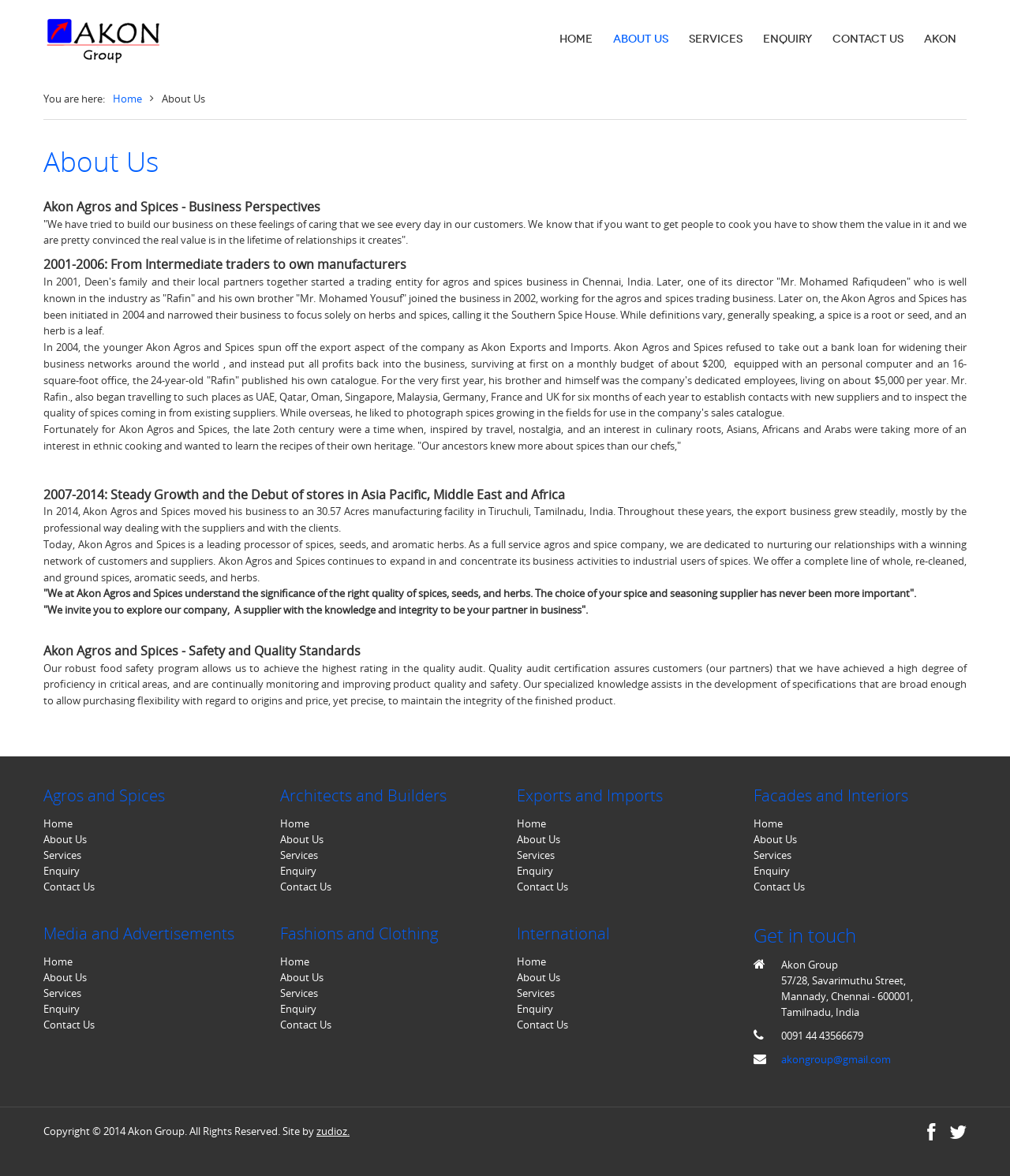What is the phone number of the company?
Using the image, provide a detailed and thorough answer to the question.

The phone number of the company can be found at the bottom of the webpage, where it is mentioned as '0091 44 43566679'.